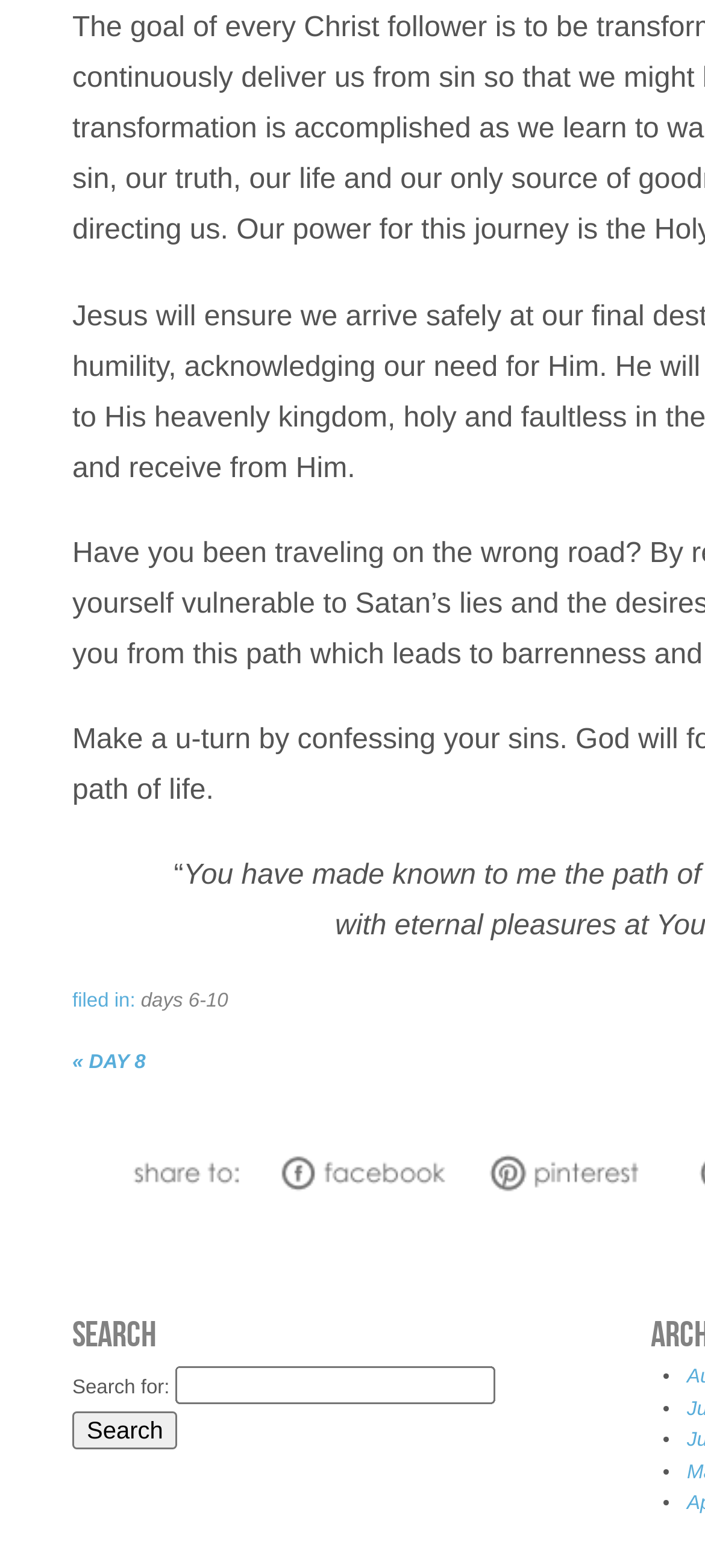What is the category of the post?
Please give a well-detailed answer to the question.

The category of the post can be determined by looking at the link 'days 6-10' which is located below the 'filed in:' text, indicating that the post belongs to this category.